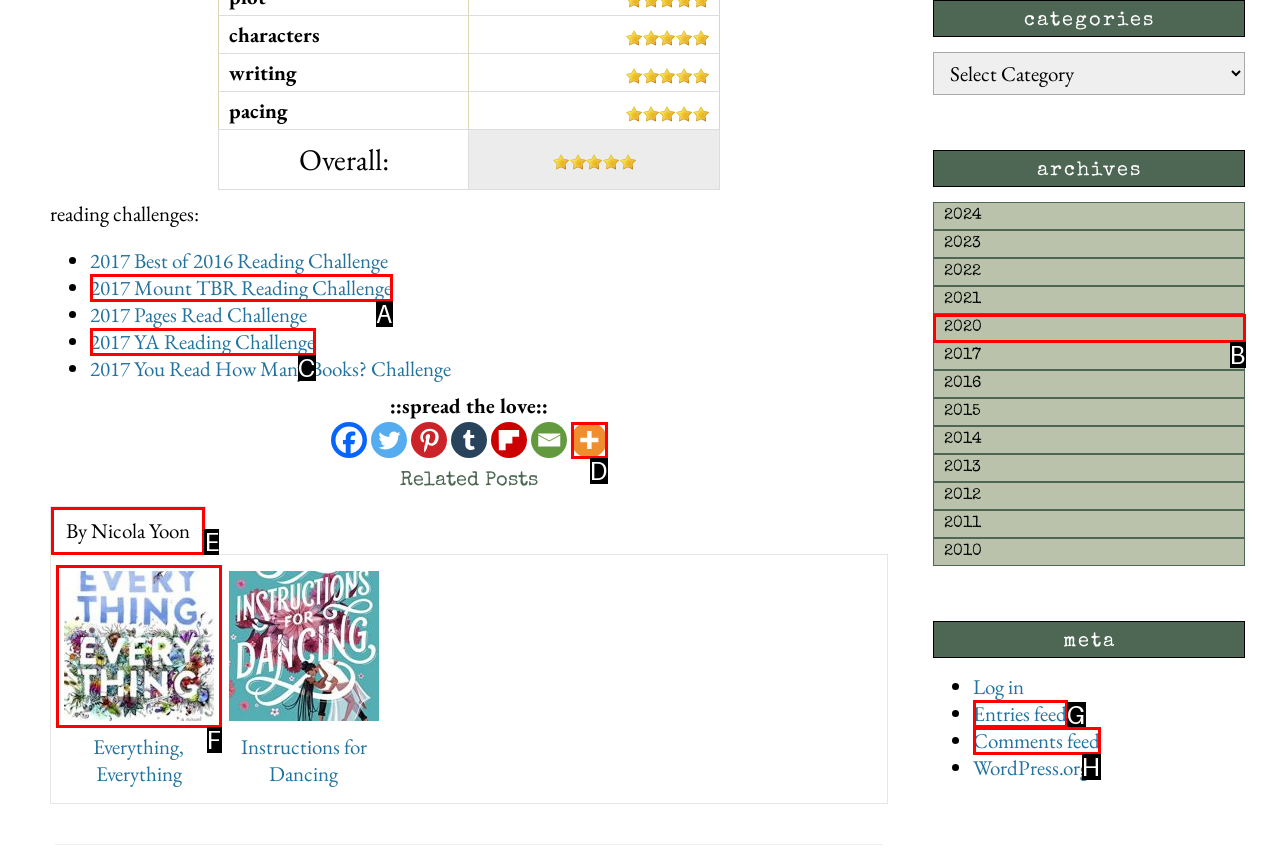Determine which HTML element to click to execute the following task: read related posts Answer with the letter of the selected option.

E